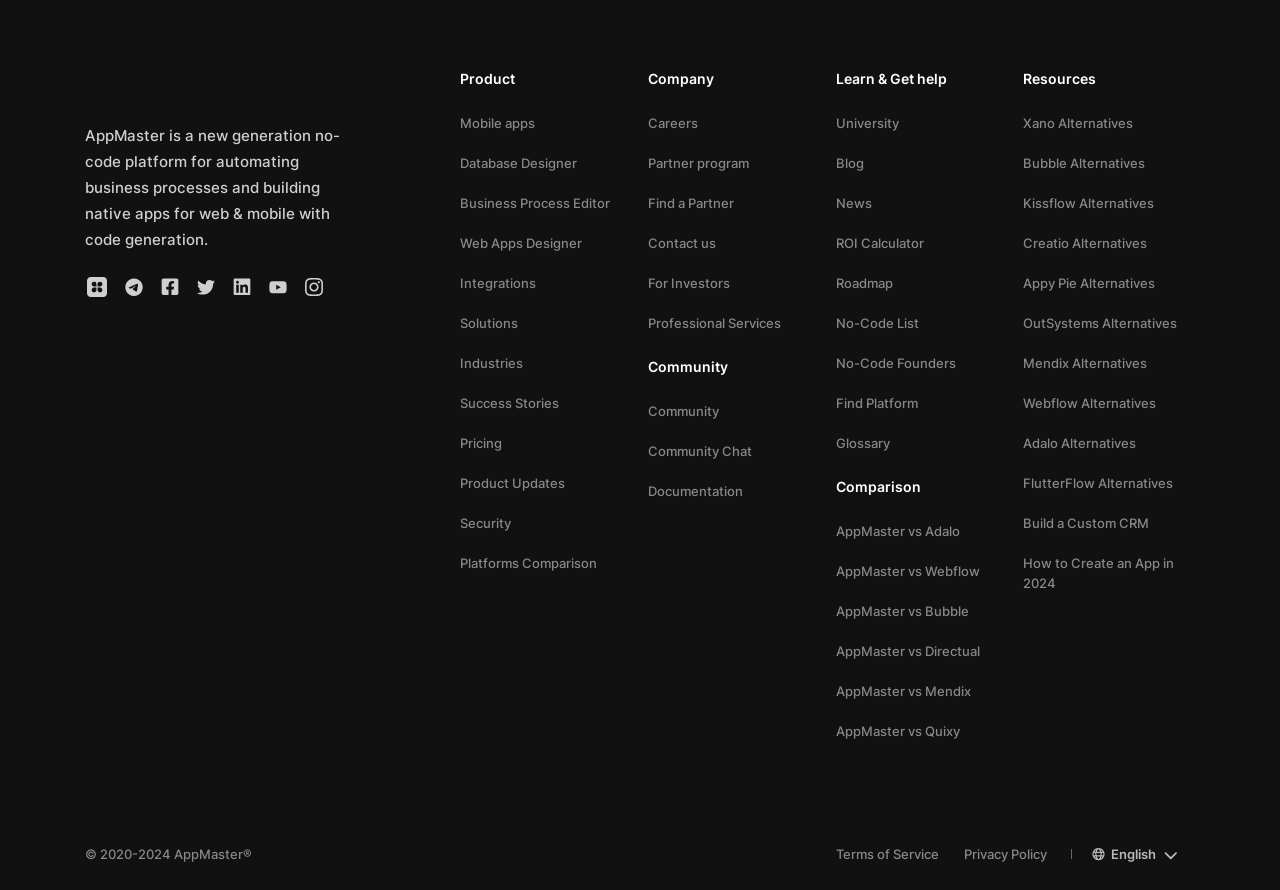What is AppMaster?
Deliver a detailed and extensive answer to the question.

Based on the webpage, AppMaster is a no-code platform for automating business processes and building native apps for web and mobile with code generation, as described in the StaticText element with ID 436.